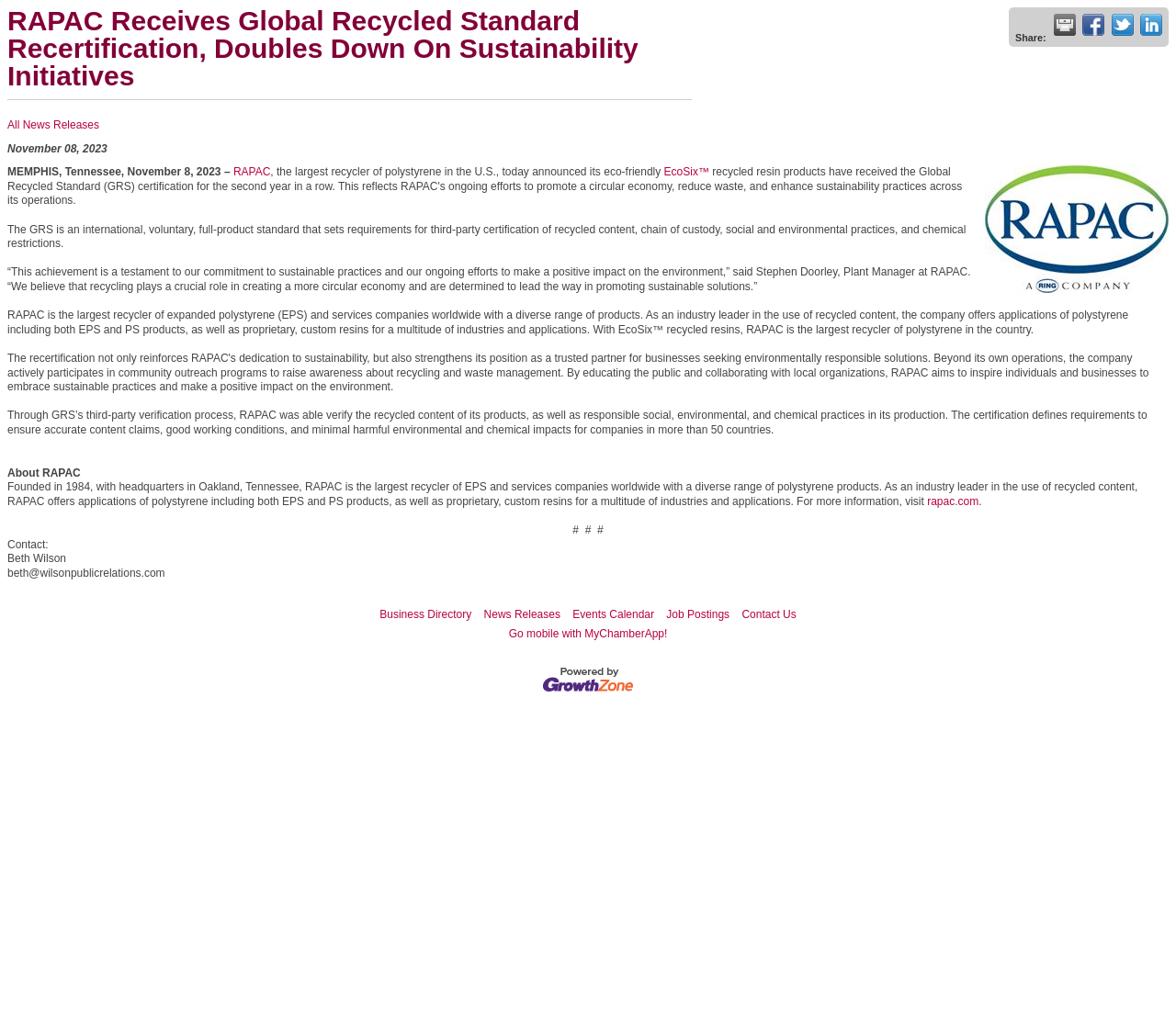Can you find the bounding box coordinates of the area I should click to execute the following instruction: "Visit RAPAC's website"?

[0.788, 0.489, 0.832, 0.501]